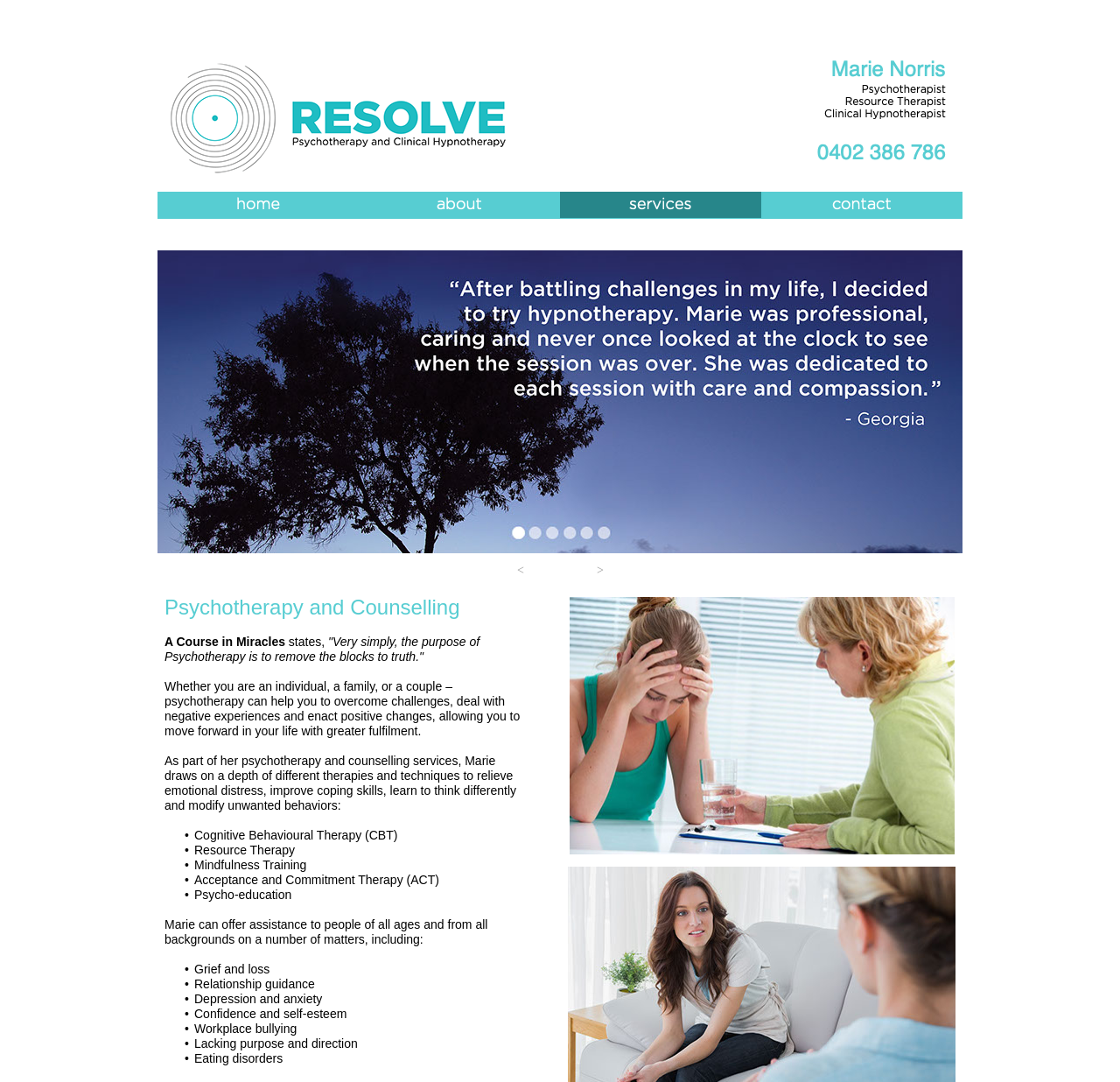Based on the element description: "alt="home"", identify the UI element and provide its bounding box coordinates. Use four float numbers between 0 and 1, [left, top, right, bottom].

[0.141, 0.177, 0.32, 0.201]